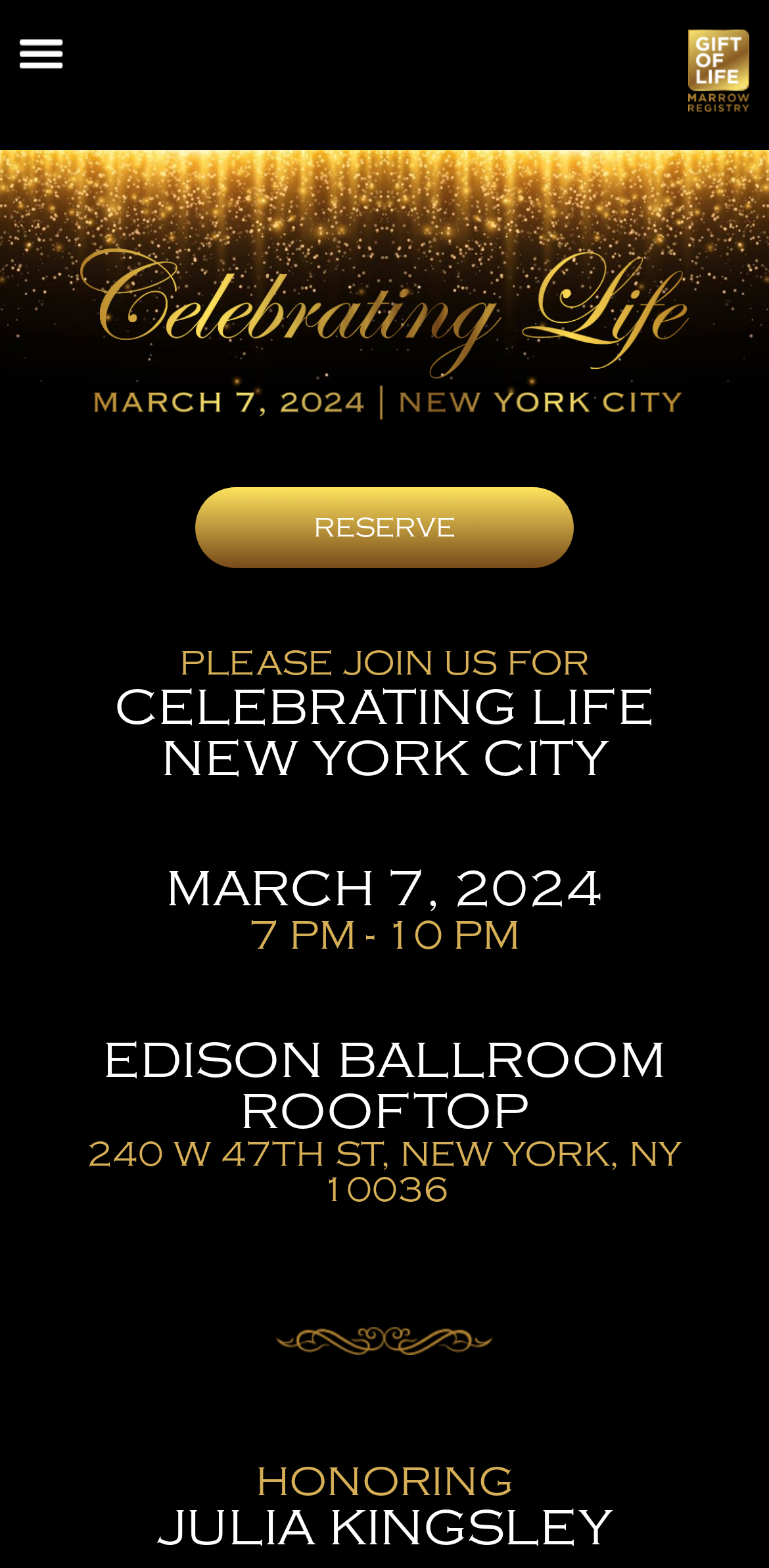Use a single word or phrase to answer the following:
Who is being honored at the Celebrating Life event?

Julia Kingsley